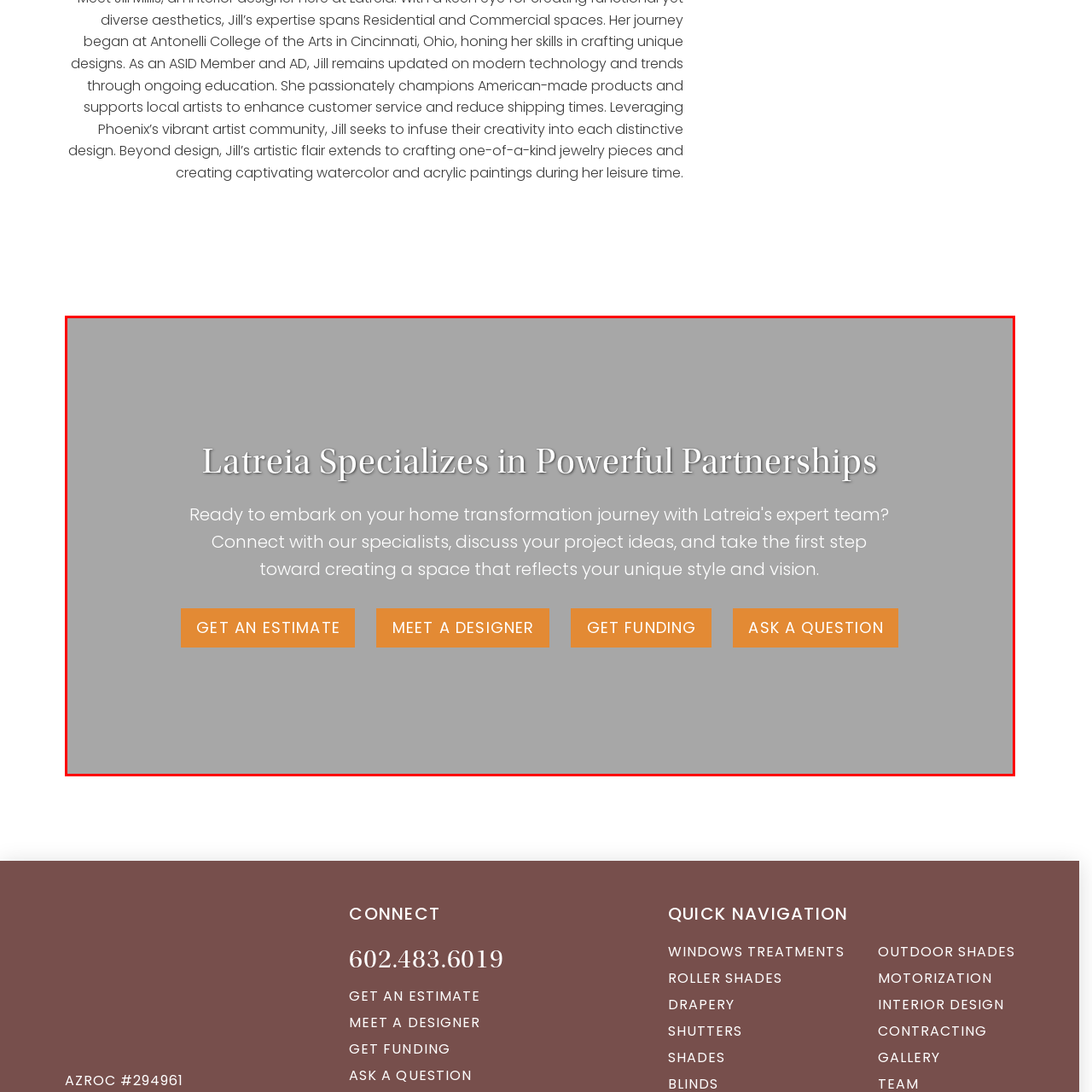What is the purpose of the call-to-action buttons?  
Focus on the image bordered by the red line and provide a detailed answer that is thoroughly based on the image's contents.

The call-to-action buttons, such as 'GET AN ESTIMATE', 'MEET A DESIGNER', 'GET FUNDING', and 'ASK A QUESTION', are designed to prompt potential clients to take immediate action and engage with Latreia's expert team, facilitating a seamless transition from interest to actual project discussion.